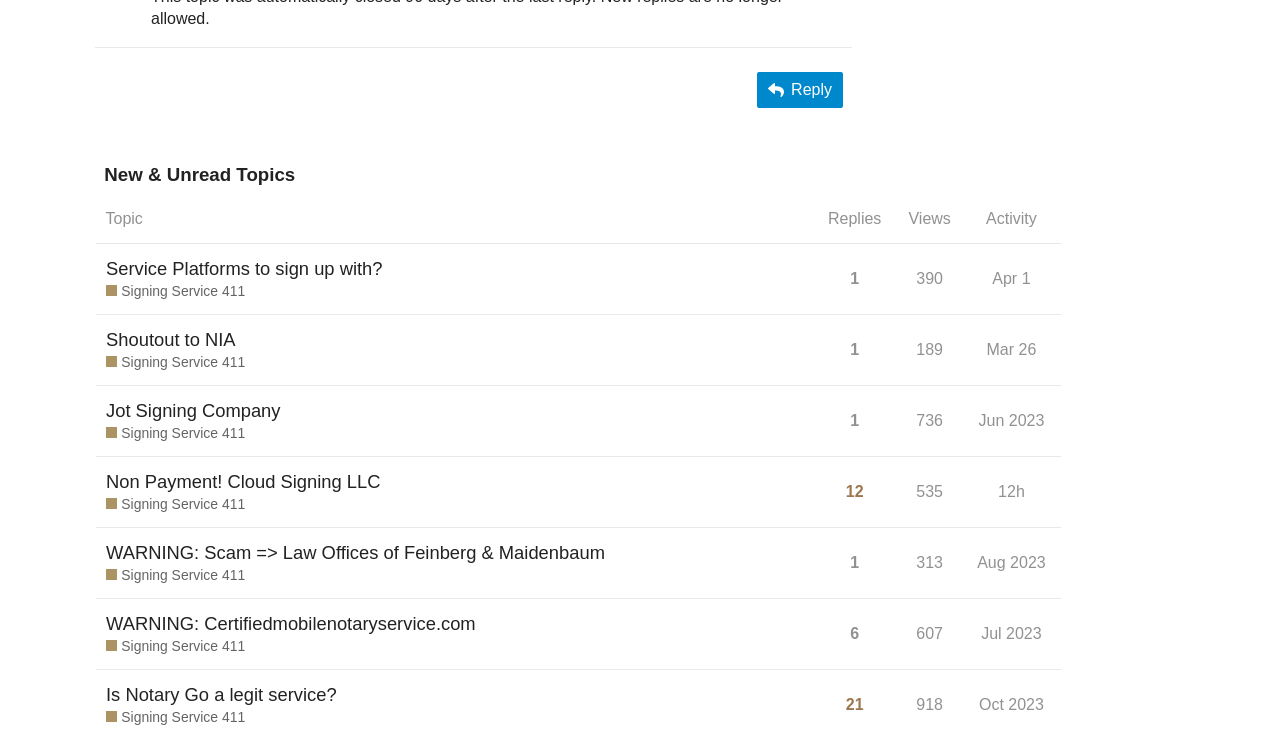Using the element description: "Play in new window", determine the bounding box coordinates for the specified UI element. The coordinates should be four float numbers between 0 and 1, [left, top, right, bottom].

None